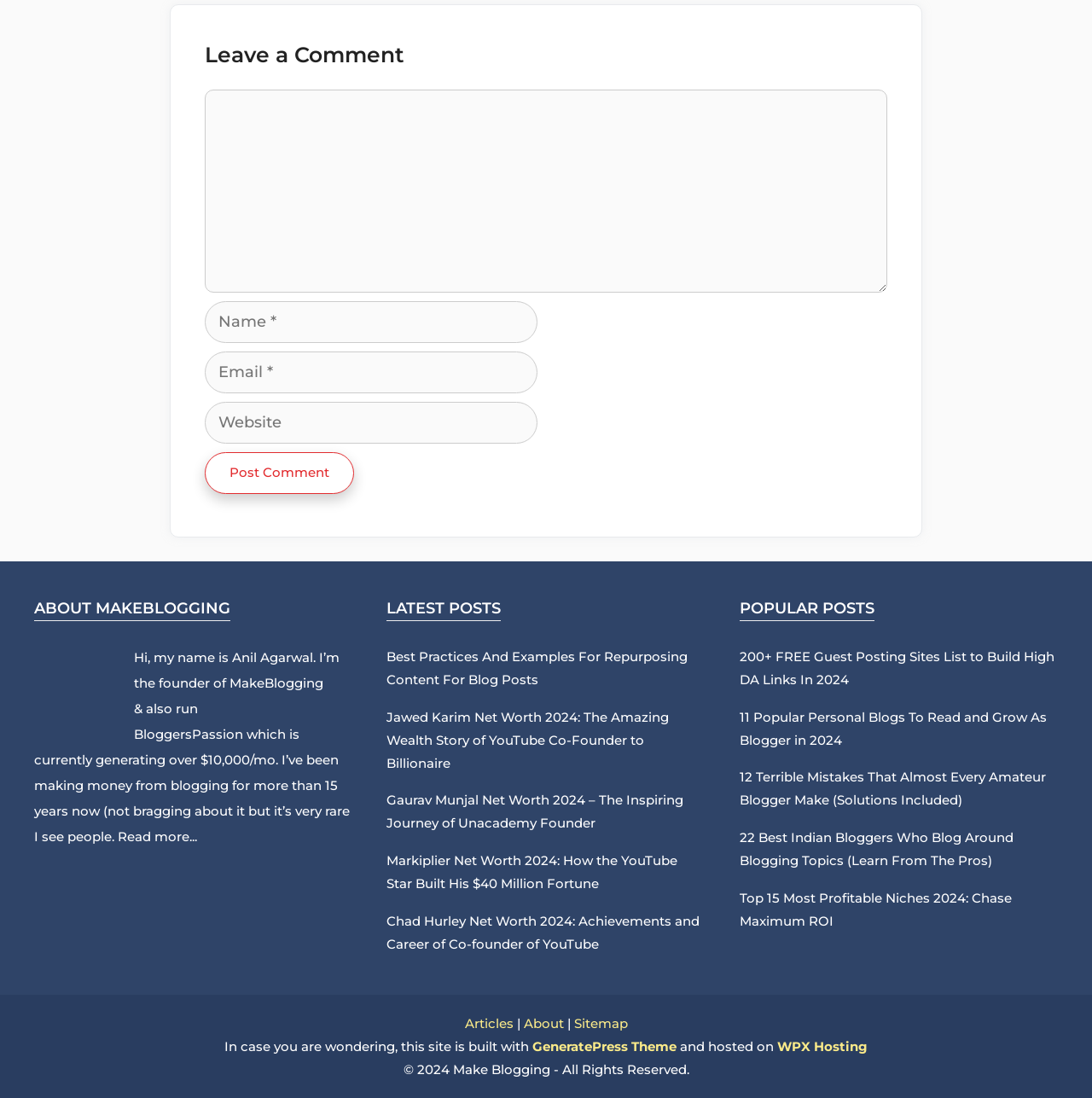Based on the provided description, "parent_node: Comment name="author" placeholder="Name *"", find the bounding box of the corresponding UI element in the screenshot.

[0.188, 0.274, 0.492, 0.312]